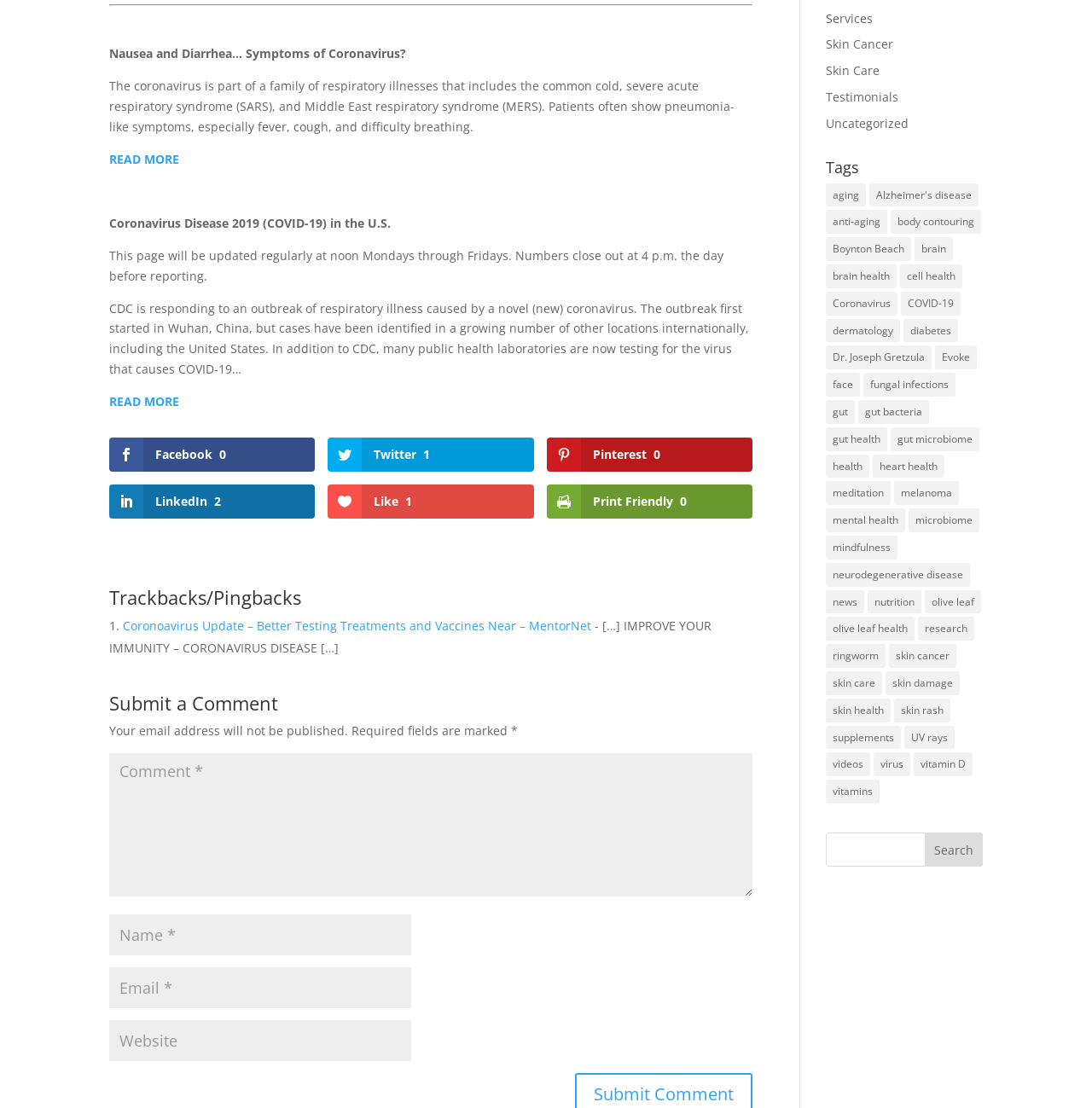Kindly provide the bounding box coordinates of the section you need to click on to fulfill the given instruction: "Follow the latest updates on Twitter".

None